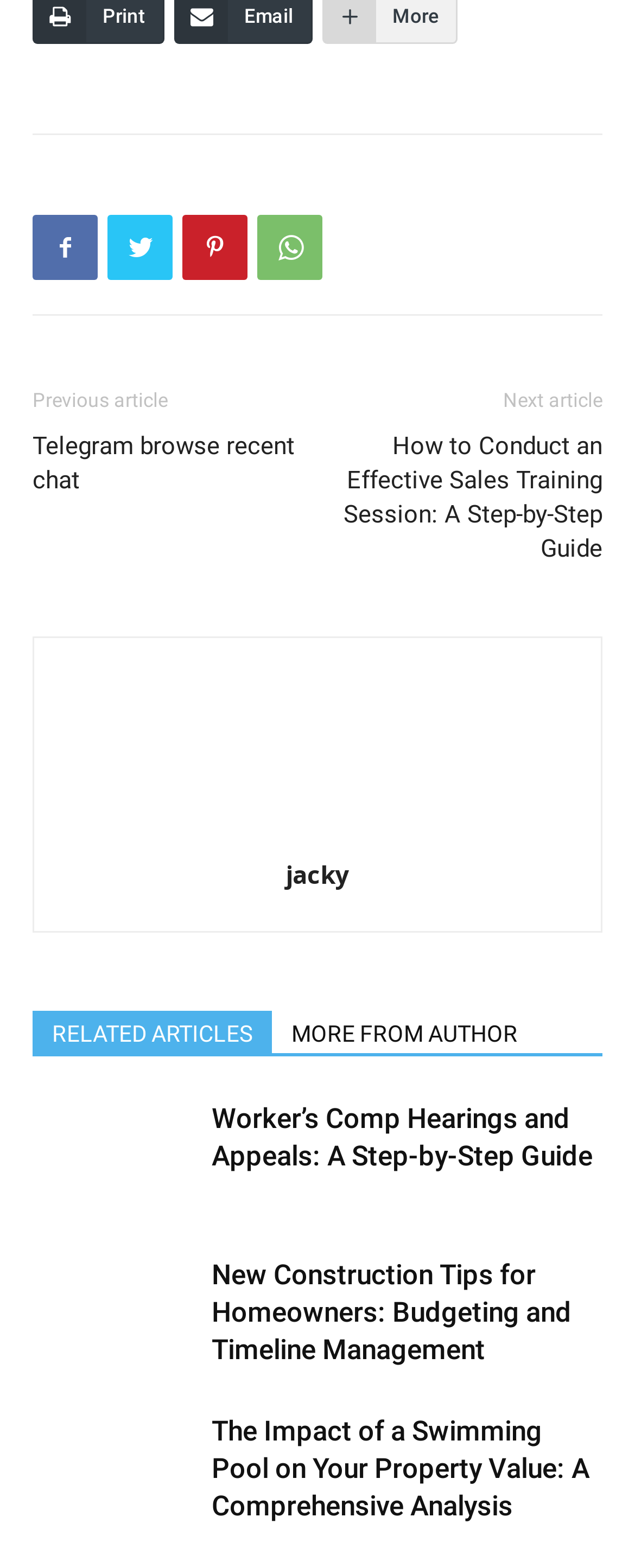Find the bounding box coordinates of the element I should click to carry out the following instruction: "Browse recent chat on Telegram".

[0.051, 0.274, 0.5, 0.318]